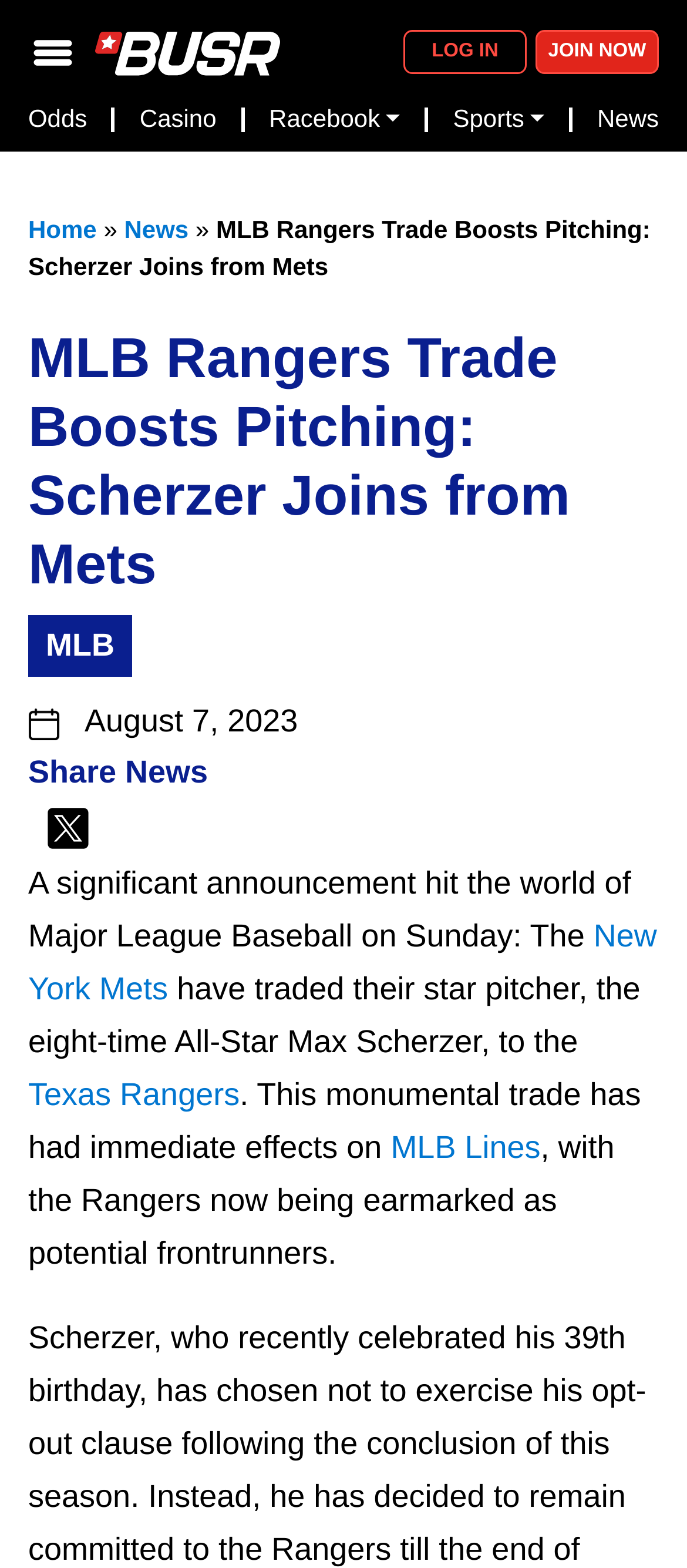Identify the bounding box coordinates for the element you need to click to achieve the following task: "View Database tips". The coordinates must be four float values ranging from 0 to 1, formatted as [left, top, right, bottom].

None